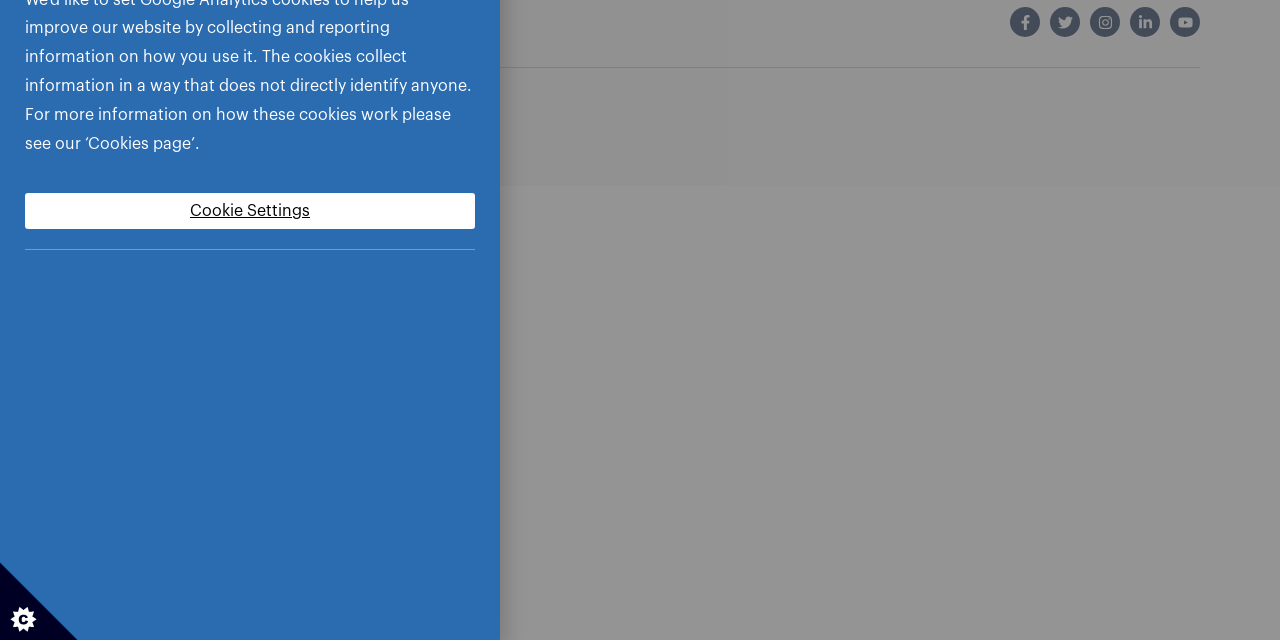Bounding box coordinates must be specified in the format (top-left x, top-left y, bottom-right x, bottom-right y). All values should be floating point numbers between 0 and 1. What are the bounding box coordinates of the UI element described as: Cookie Settings

[0.02, 0.301, 0.371, 0.358]